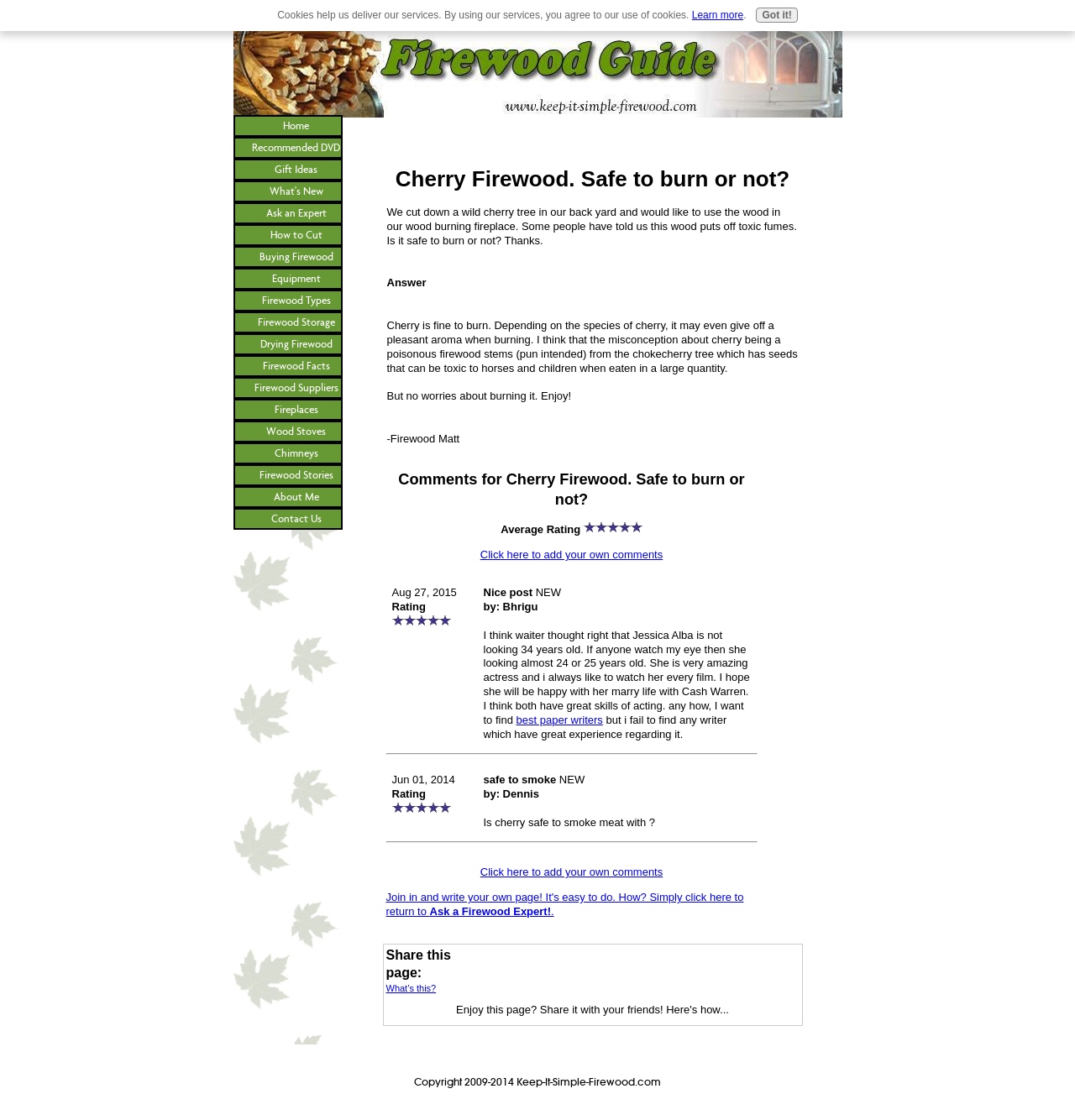Find the bounding box coordinates for the element that must be clicked to complete the instruction: "view the Reiki Healing Touch Workshop details". The coordinates should be four float numbers between 0 and 1, indicated as [left, top, right, bottom].

None